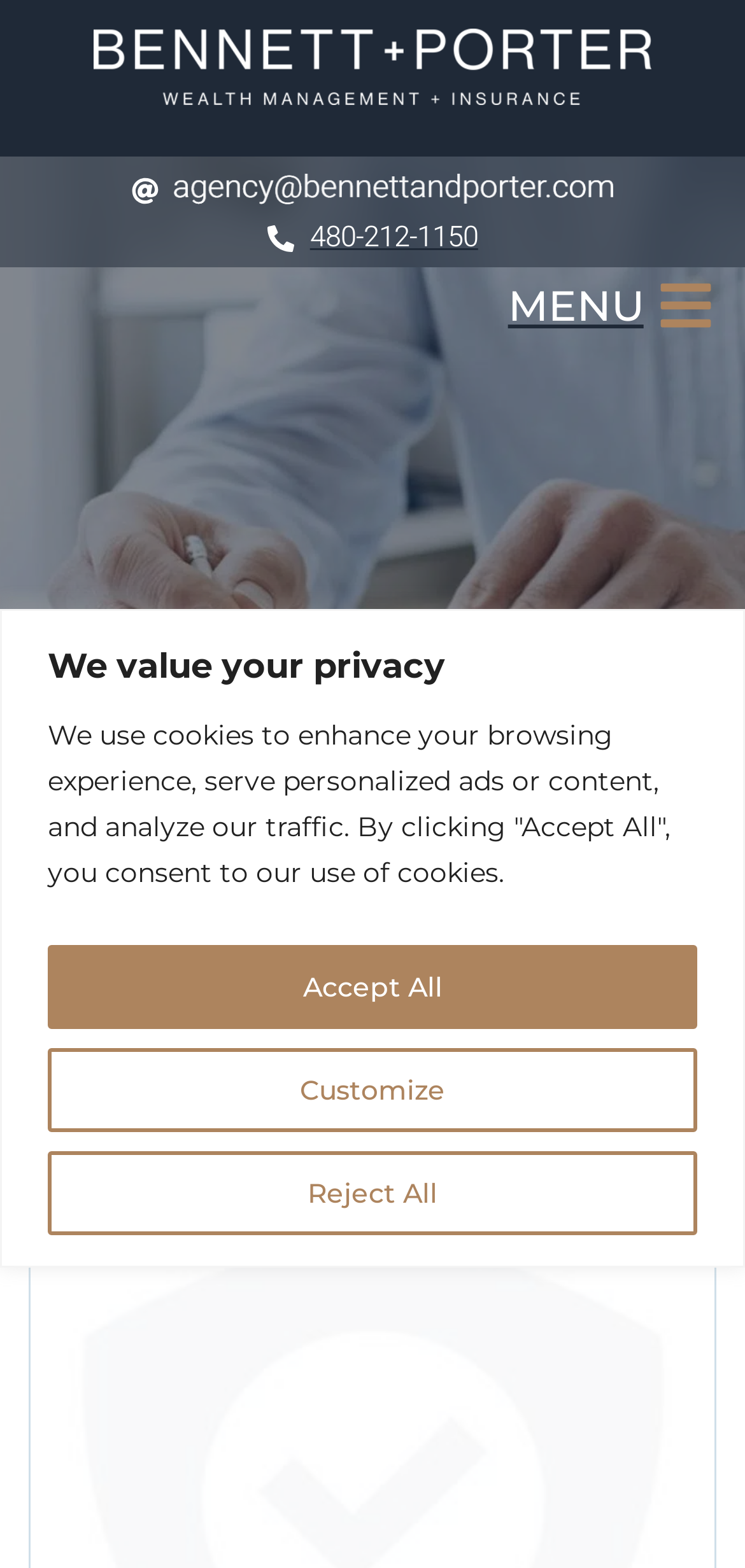By analyzing the image, answer the following question with a detailed response: What is the phone number to contact the support team?

The phone number is displayed on the webpage as a link, indicating that it is a contact method for the support team.